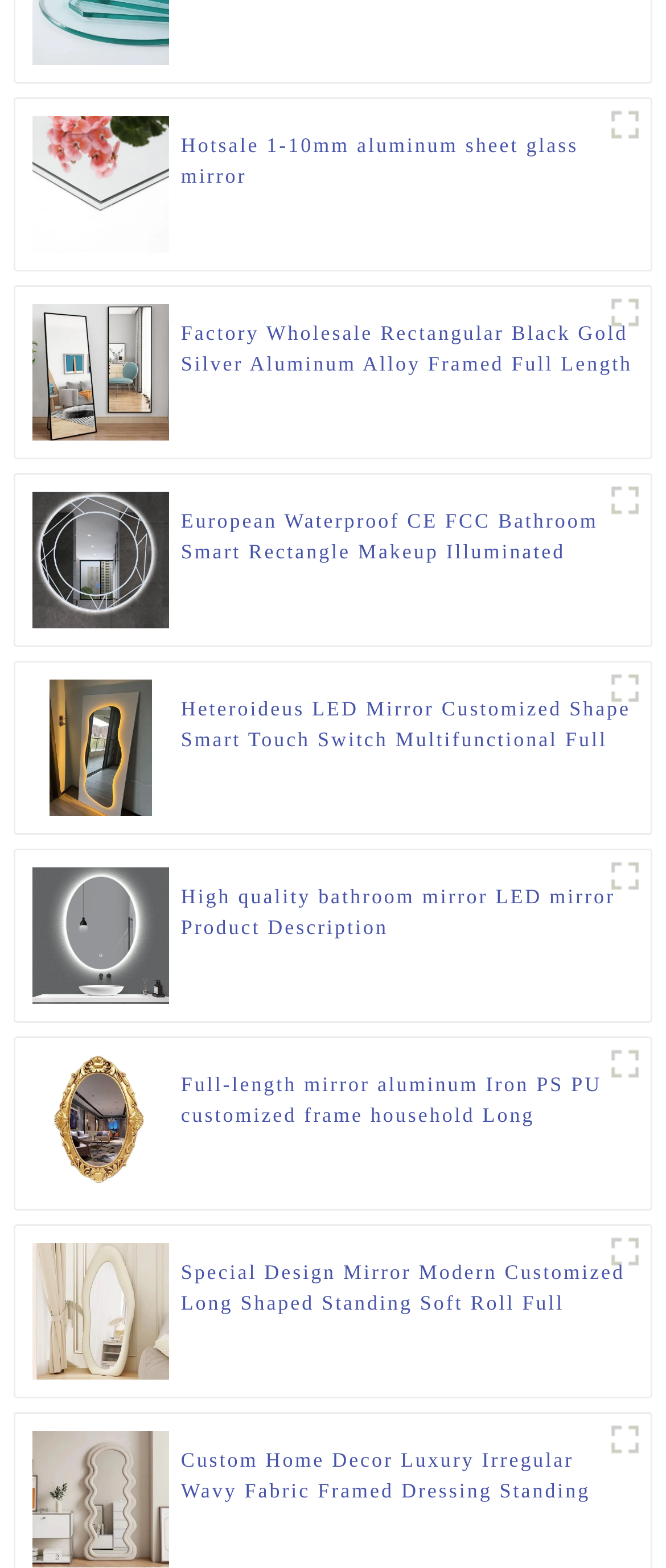Please determine the bounding box coordinates of the area that needs to be clicked to complete this task: 'View Special Design Mirror Modern Customized Long Shaped Standing Soft Roll Full Length Mirror'. The coordinates must be four float numbers between 0 and 1, formatted as [left, top, right, bottom].

[0.272, 0.802, 0.952, 0.841]